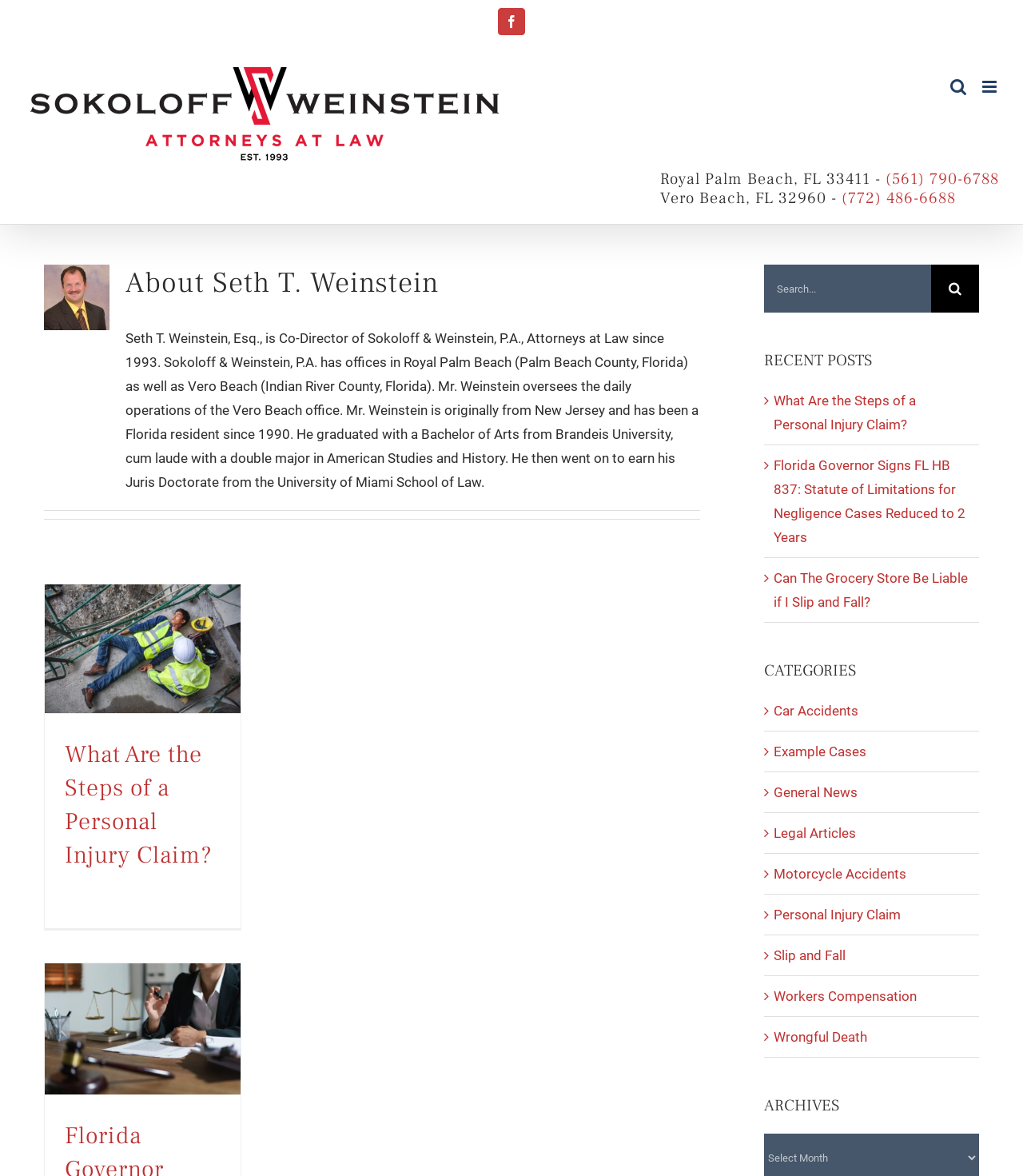What is the purpose of the search box on this webpage?
Refer to the image and provide a one-word or short phrase answer.

Search for articles